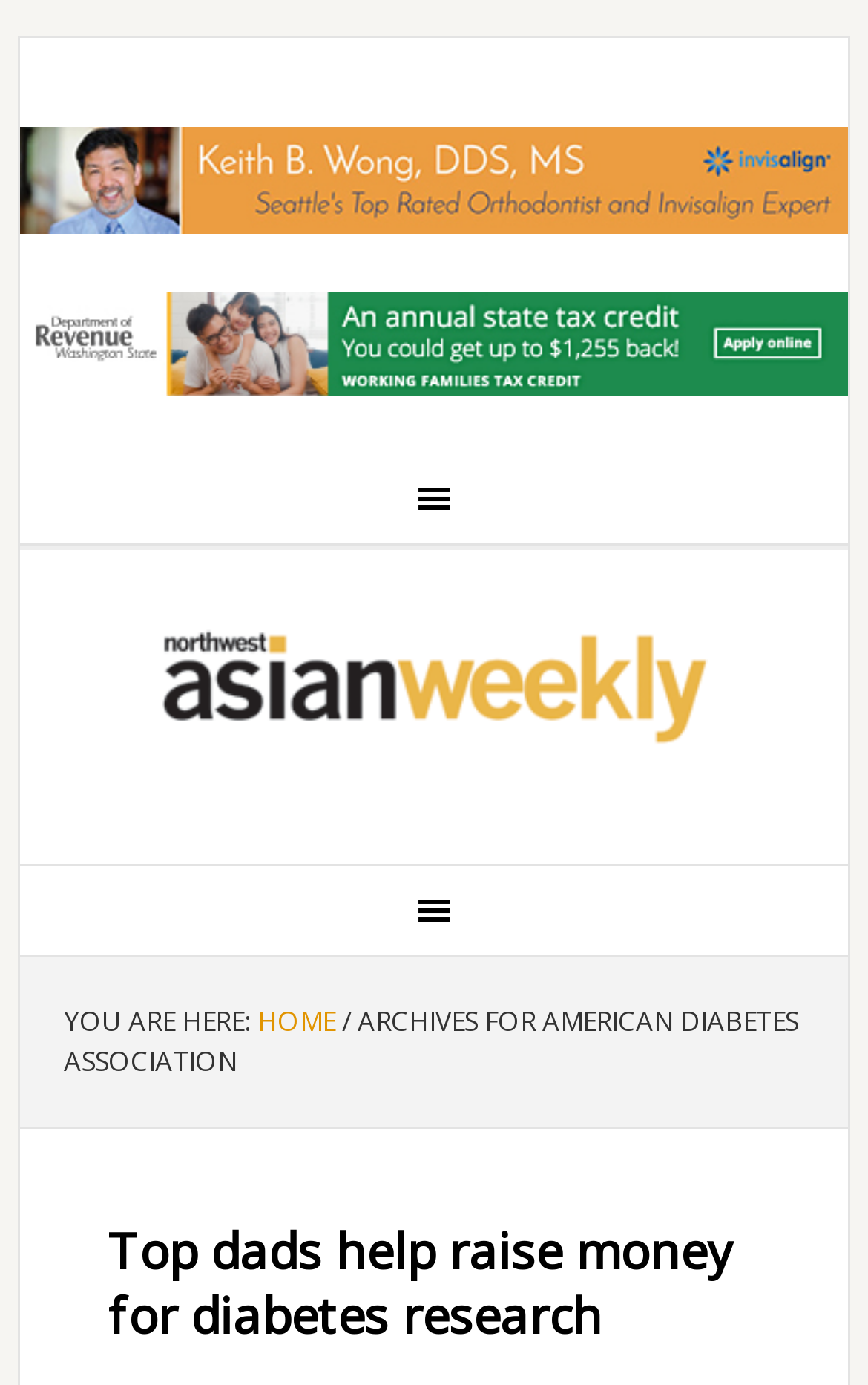Respond to the following query with just one word or a short phrase: 
What is the position of the 'NORTHWEST ASIAN WEEKLY' link?

Above the main navigation